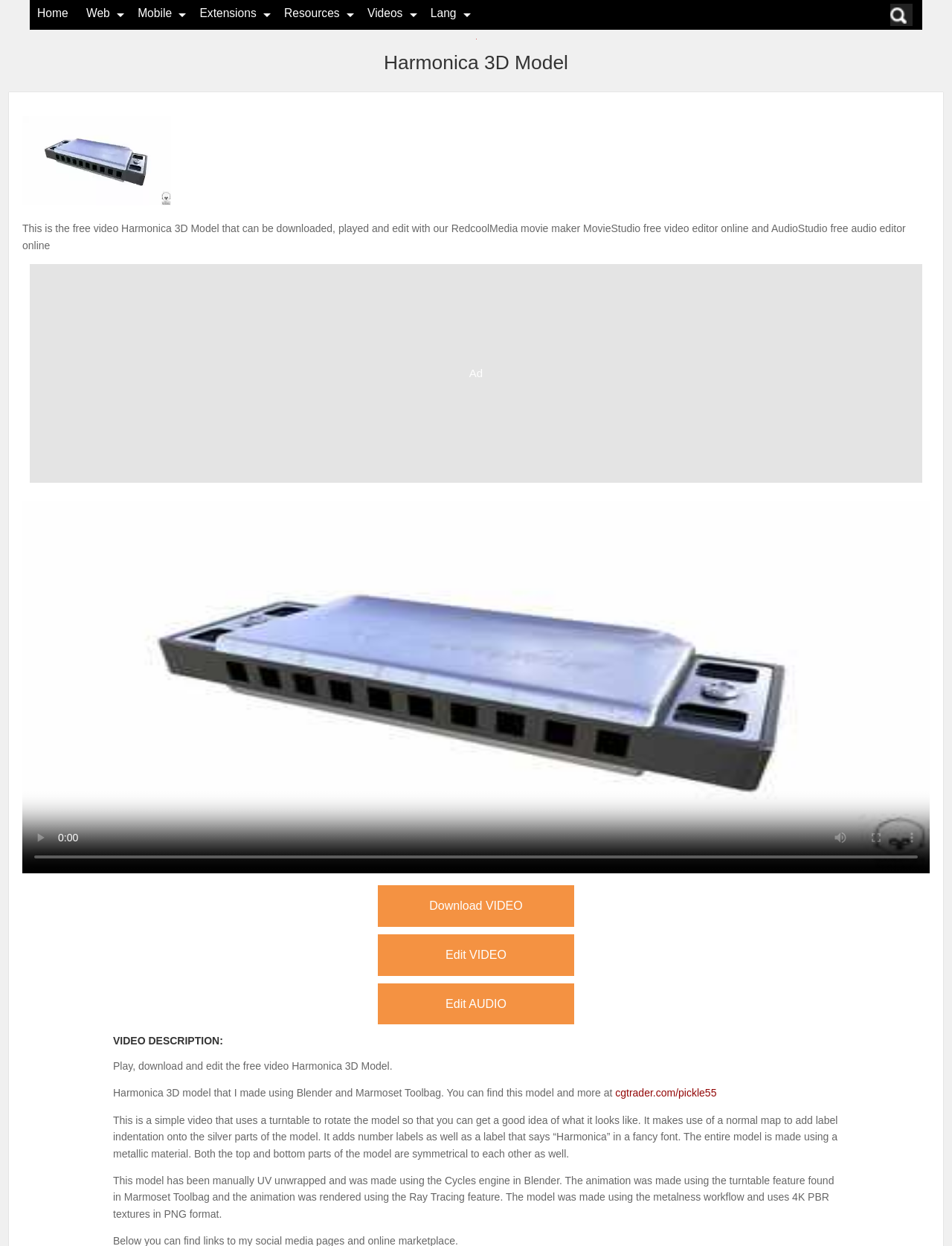Determine the coordinates of the bounding box for the clickable area needed to execute this instruction: "Edit the video Harmonica 3D Model".

[0.397, 0.75, 0.603, 0.783]